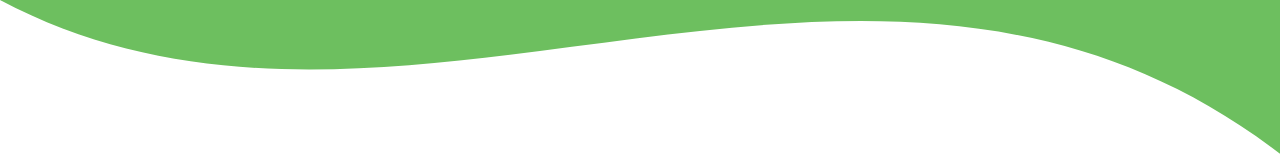Describe the image in great detail, covering all key points.

The image features a vibrant green wave design that creates a sense of movement and energy. This graphic element adds a fresh and modern aesthetic to the overall layout, enhancing the visual appeal of the webpage titled "The Best Movers in NYC 2022 – Black Diamond Skye." The smooth, flowing lines suggest efficiency and professionalism, aligning well with the theme of moving services highlighted on the site. Such visuals not only attract attention but also help in conveying the message of a seamless and positive experience for potential clients seeking moving assistance in New York City.